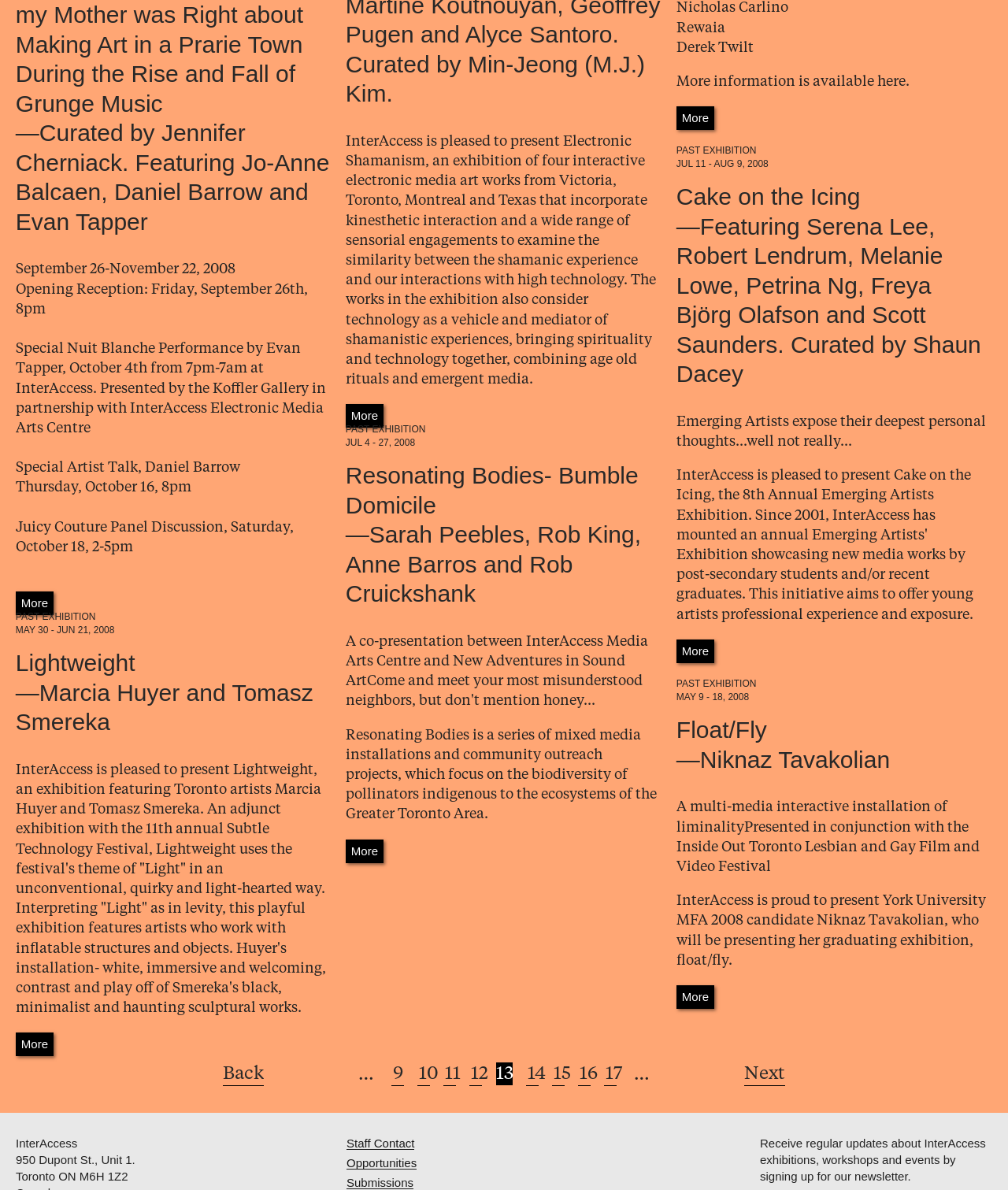What is the address of InterAccess?
Refer to the image and provide a thorough answer to the question.

I found the address of InterAccess by looking at the footer section of the page, where it is listed as '950 Dupont St., Unit 1., Toronto ON M6H 1Z2, Canada'.